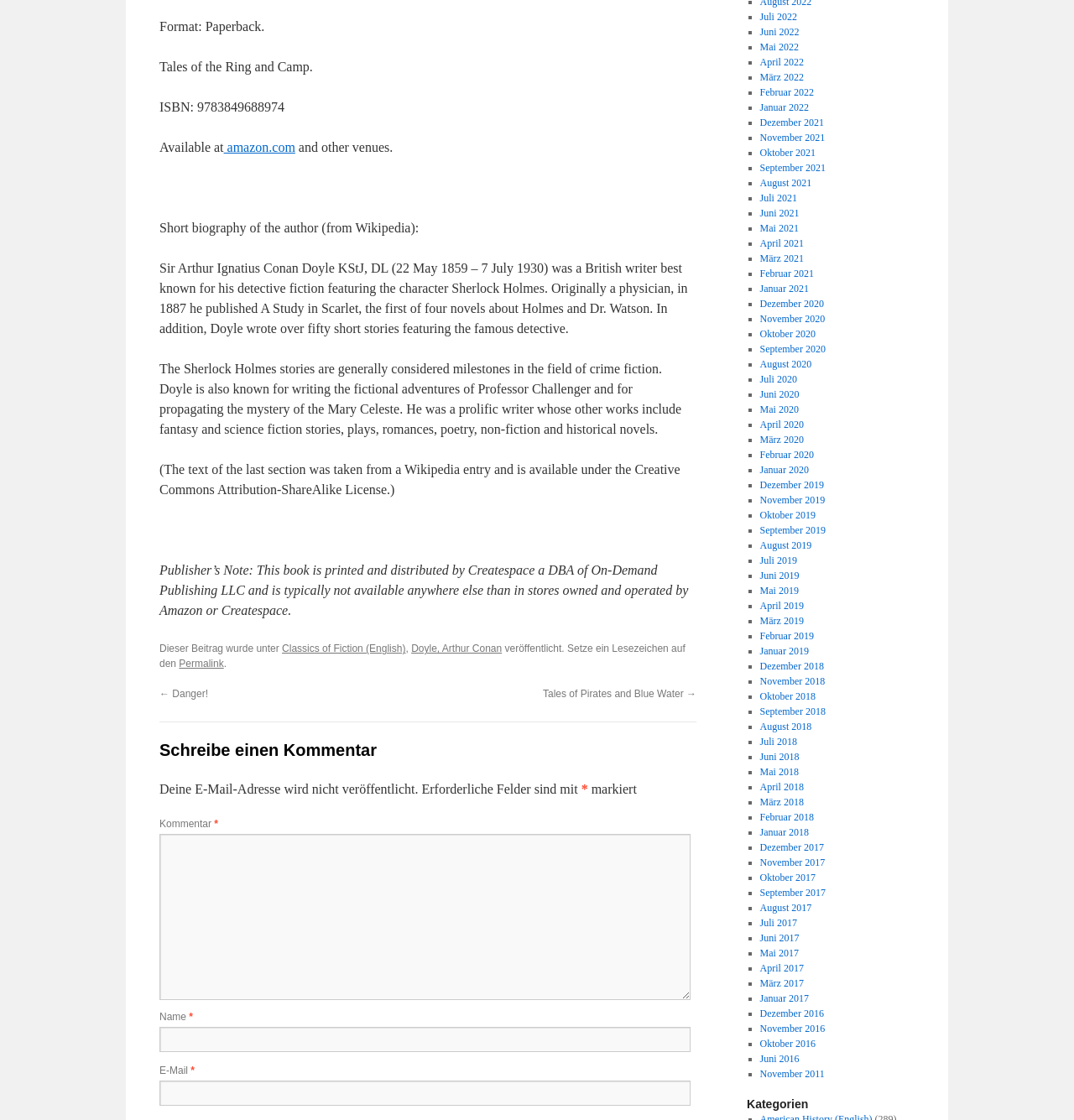Please indicate the bounding box coordinates of the element's region to be clicked to achieve the instruction: "Click the Urdu Novels link". Provide the coordinates as four float numbers between 0 and 1, i.e., [left, top, right, bottom].

None